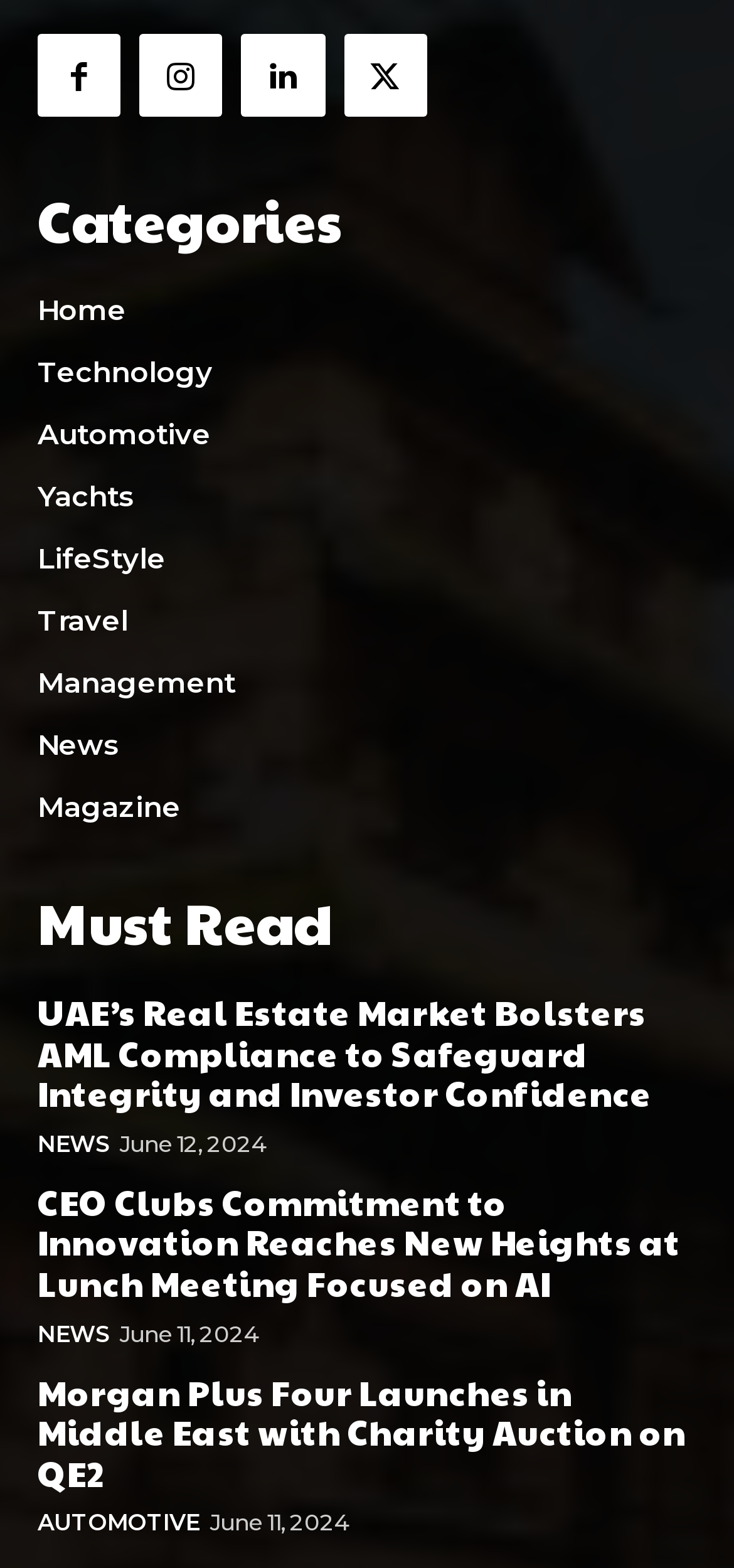Please specify the coordinates of the bounding box for the element that should be clicked to carry out this instruction: "Click on the Home link". The coordinates must be four float numbers between 0 and 1, formatted as [left, top, right, bottom].

[0.051, 0.187, 0.949, 0.209]